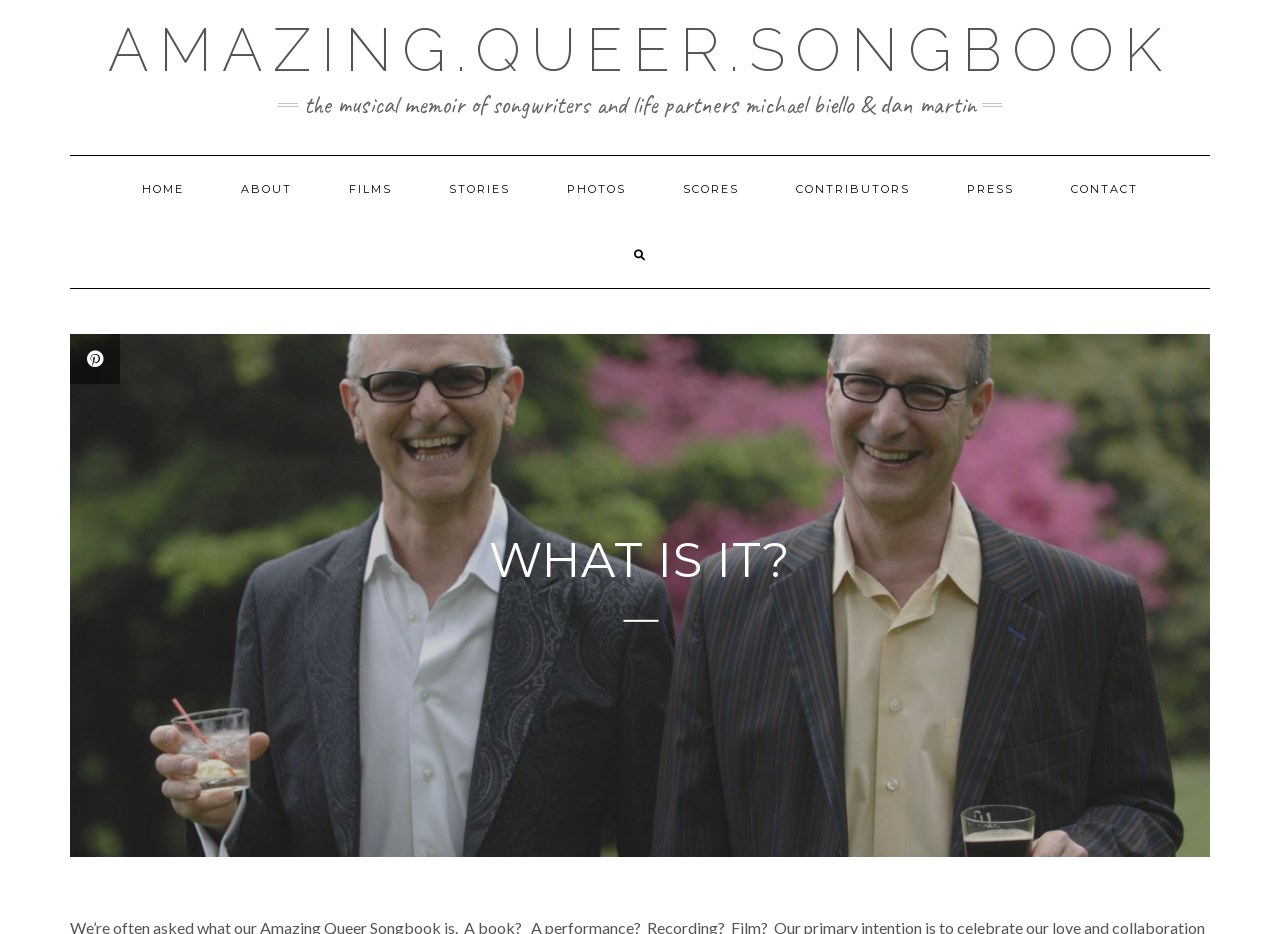Please determine the bounding box coordinates of the area that needs to be clicked to complete this task: 'contact the creators'. The coordinates must be four float numbers between 0 and 1, formatted as [left, top, right, bottom].

[0.816, 0.167, 0.91, 0.238]